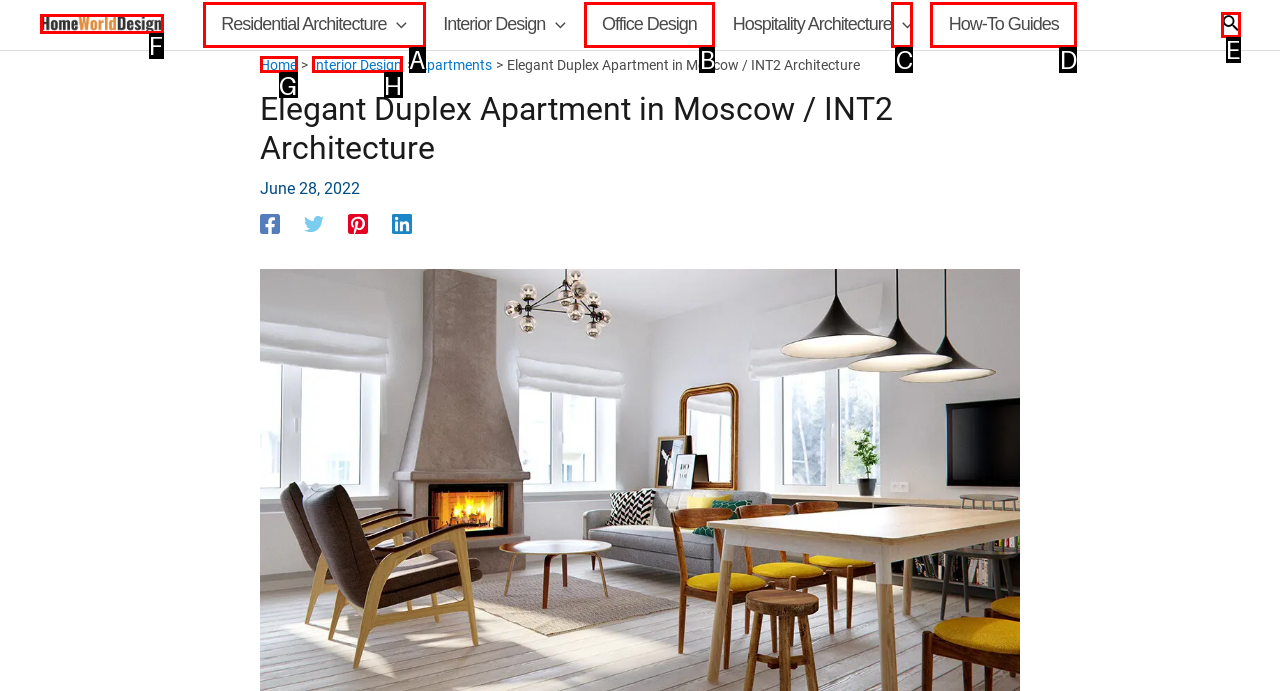Based on the element description: Office Design, choose the HTML element that matches best. Provide the letter of your selected option.

B